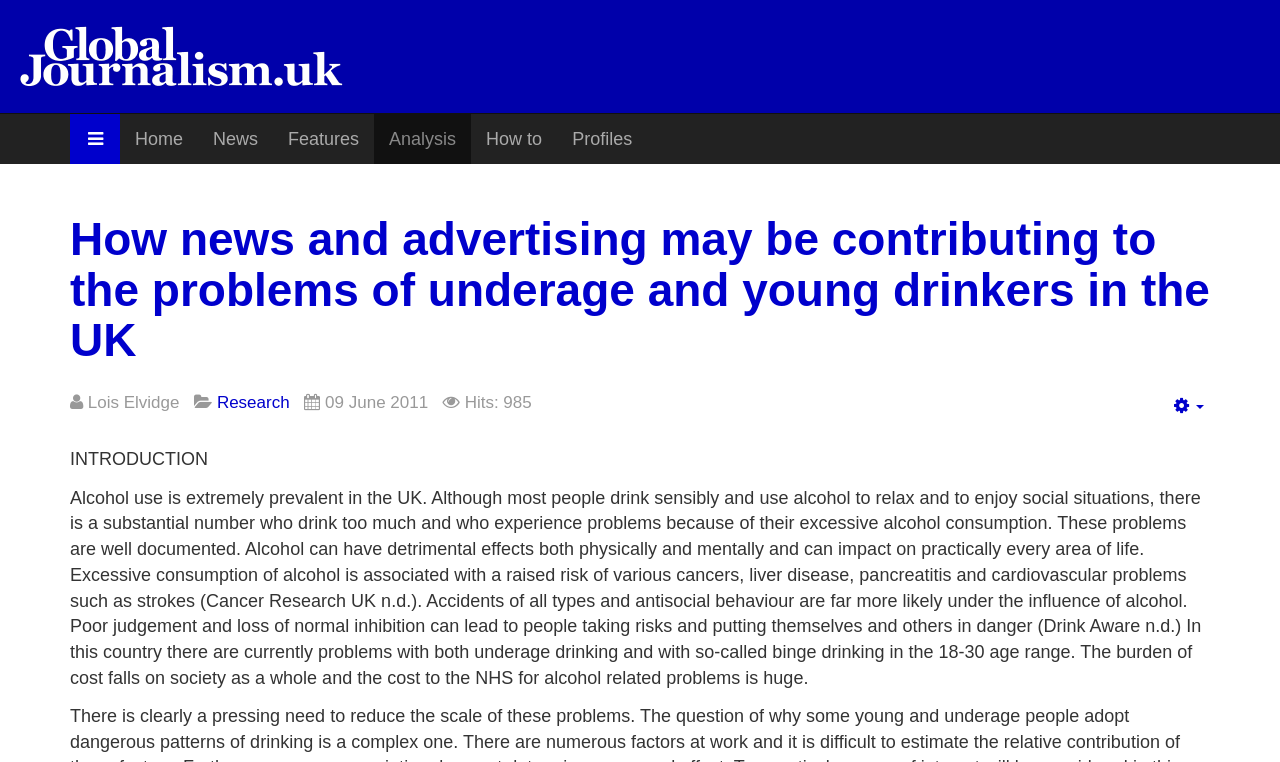Can you extract the headline from the webpage for me?

How news and advertising may be contributing to the problems of underage and young drinkers in the UK